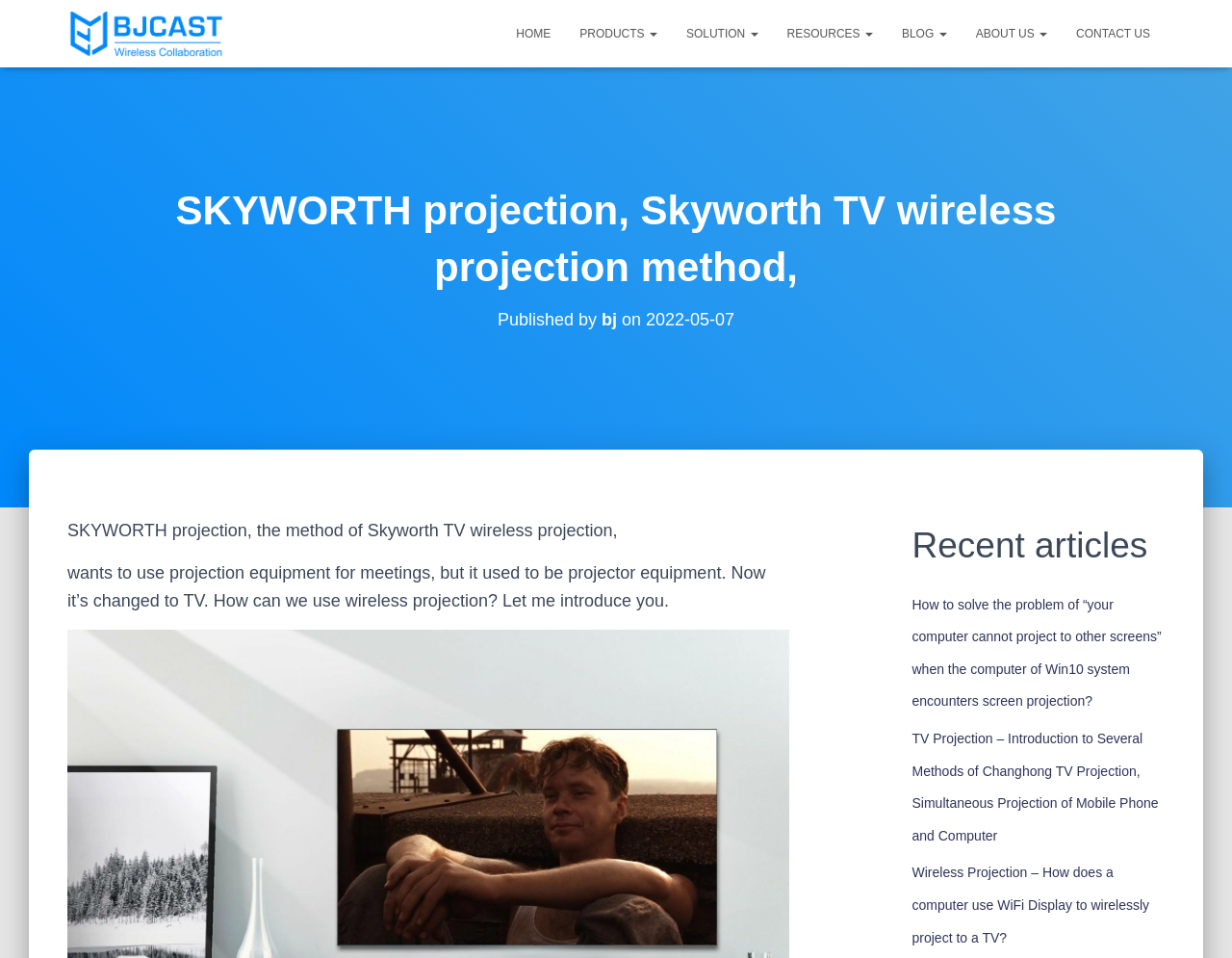What is the text of the webpage's headline?

SKYWORTH projection, Skyworth TV wireless projection method,